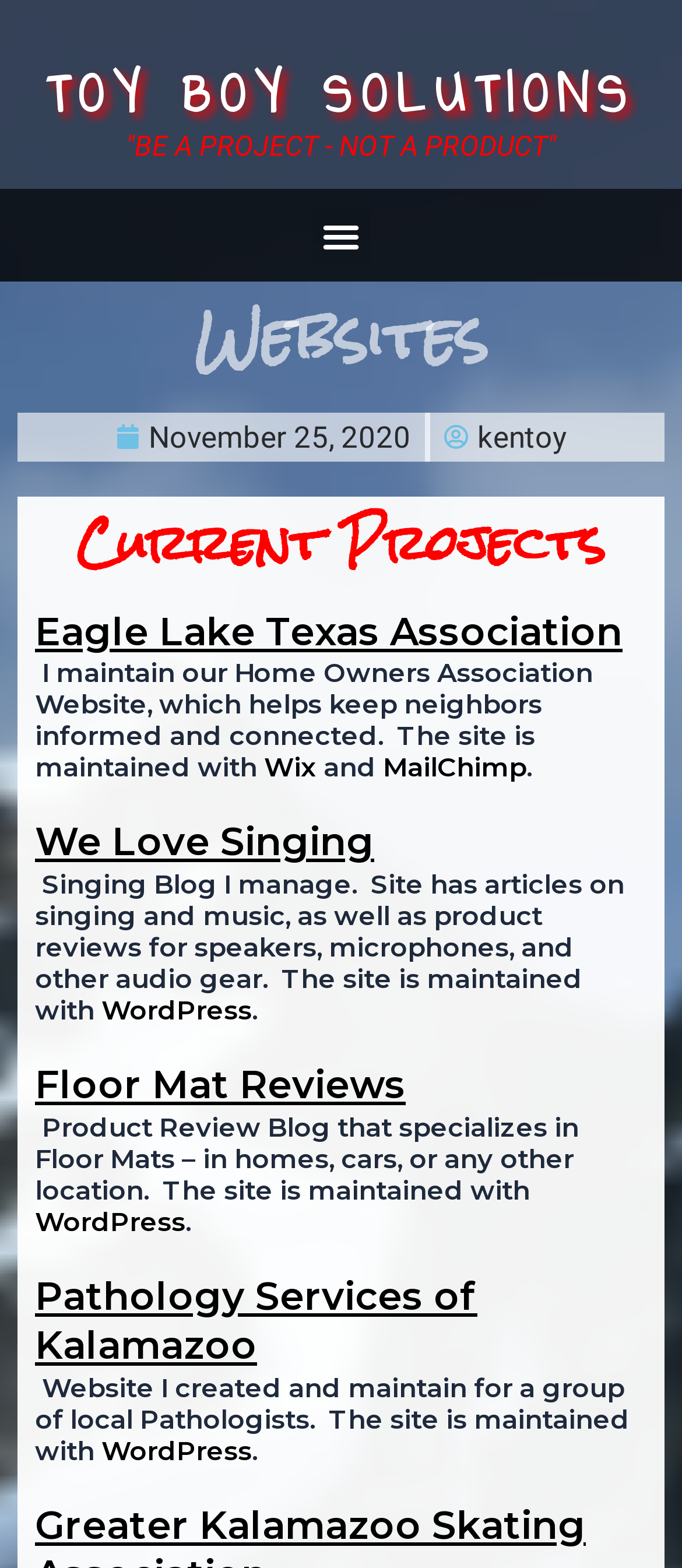How many projects are listed?
Utilize the information in the image to give a detailed answer to the question.

I counted the number of headings under the 'Current Projects' section, which are 'Eagle Lake Texas Association', 'We Love Singing', 'Floor Mat Reviews', and 'Pathology Services of Kalamazoo'. There are 5 projects listed.